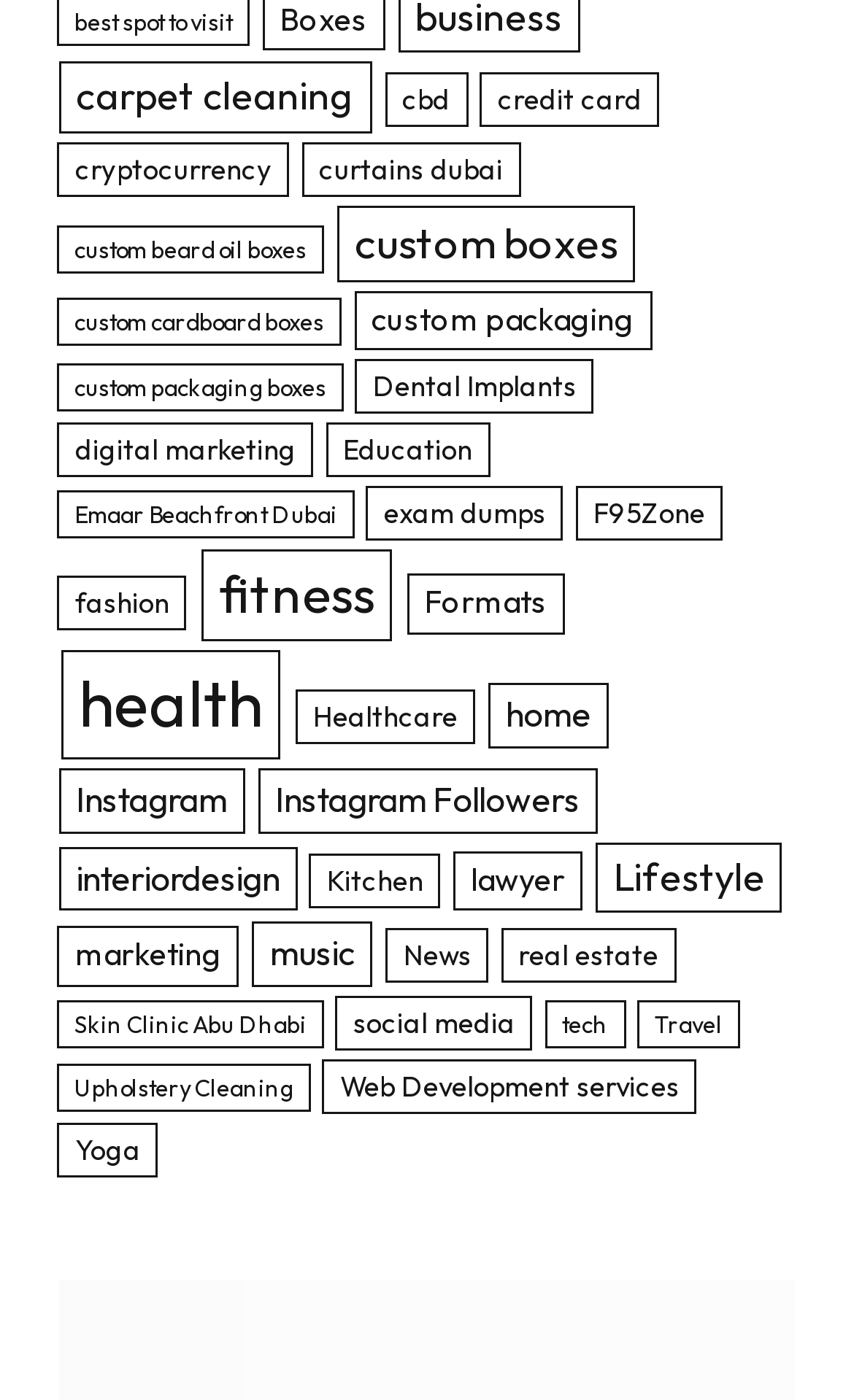Reply to the question with a single word or phrase:
How many categories are available on this webpage?

37